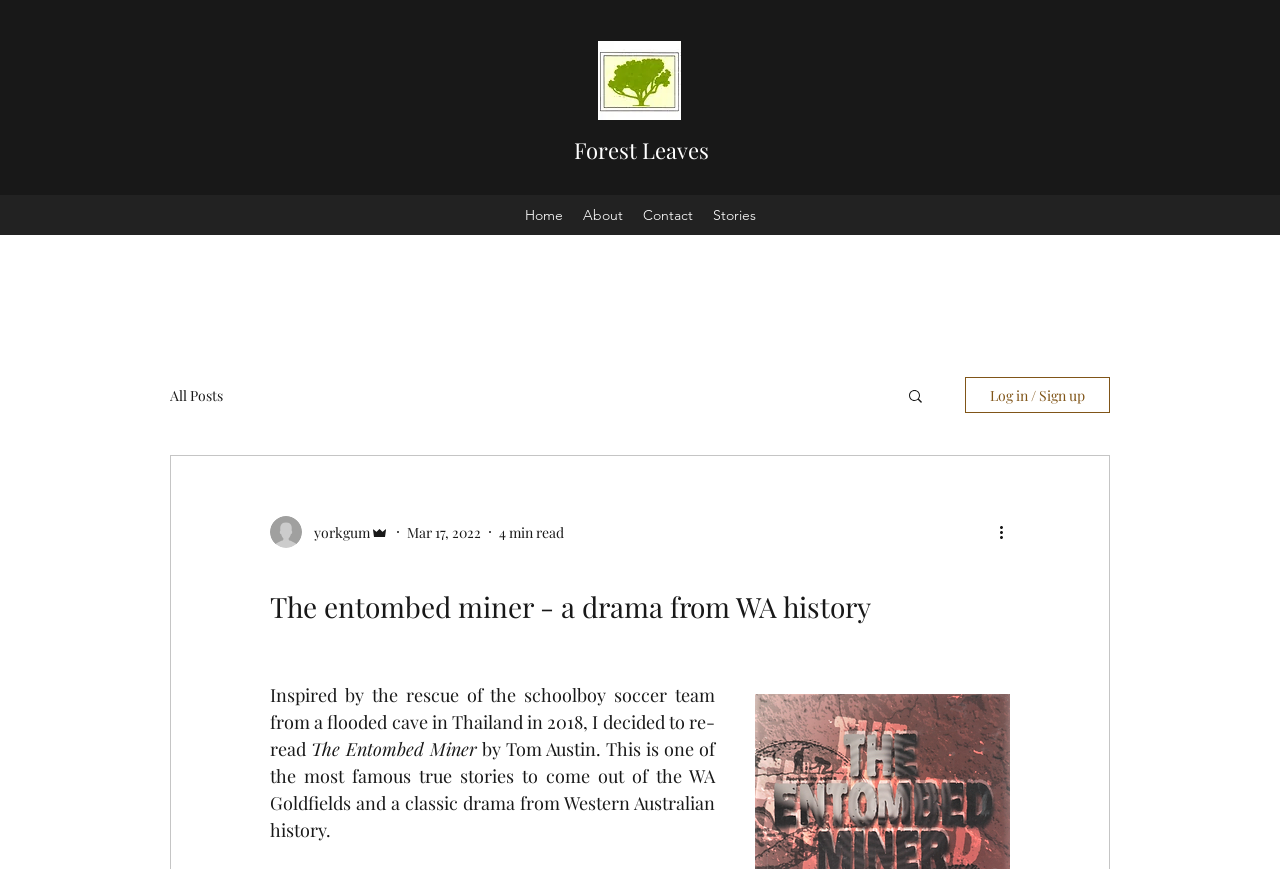Describe all the visual and textual components of the webpage comprehensively.

The webpage appears to be a blog post about "The Entombed Miner - a drama from WA history". At the top left corner, there is a logo image, and next to it, a link to "Forest Leaves". Below these elements, there is a navigation menu with links to "Home", "About", "Contact", and "Stories". 

To the right of the navigation menu, there is another navigation menu labeled "blog" with a link to "All Posts". Below this, there is a search button with a magnifying glass icon. Further to the right, there is a "Log in / Sign up" button.

In the main content area, there is a writer's picture and the author's name "yorkgum" with the label "Admin". The post's publication date "Mar 17, 2022" and the estimated reading time "4 min read" are also displayed. 

The main heading of the post "The entombed miner - a drama from WA history" is followed by a brief introduction that describes how the author was inspired to re-read "The Entombed Miner" by Tom Austin, a famous true story from Western Australian history.